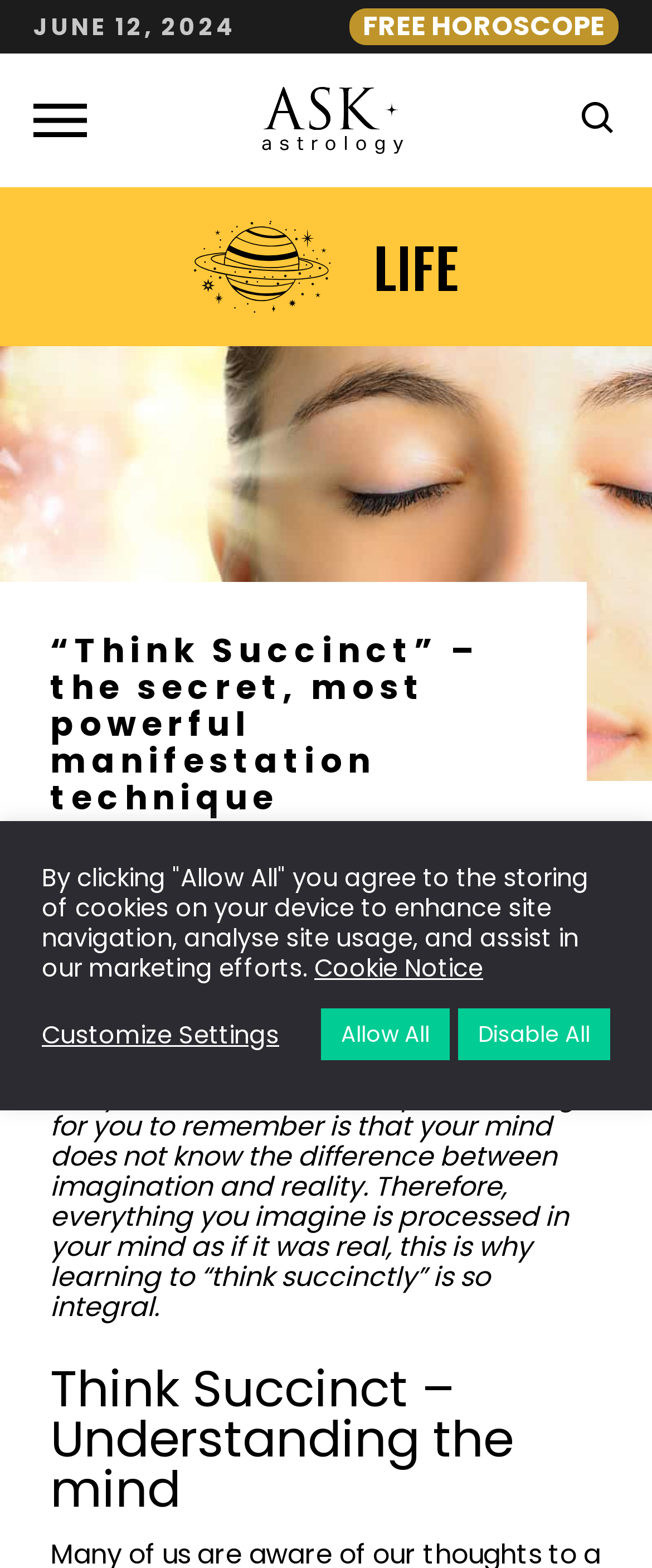Locate the bounding box coordinates of the element's region that should be clicked to carry out the following instruction: "Click the 'FREE HOROSCOPE' link". The coordinates need to be four float numbers between 0 and 1, i.e., [left, top, right, bottom].

[0.536, 0.005, 0.949, 0.029]